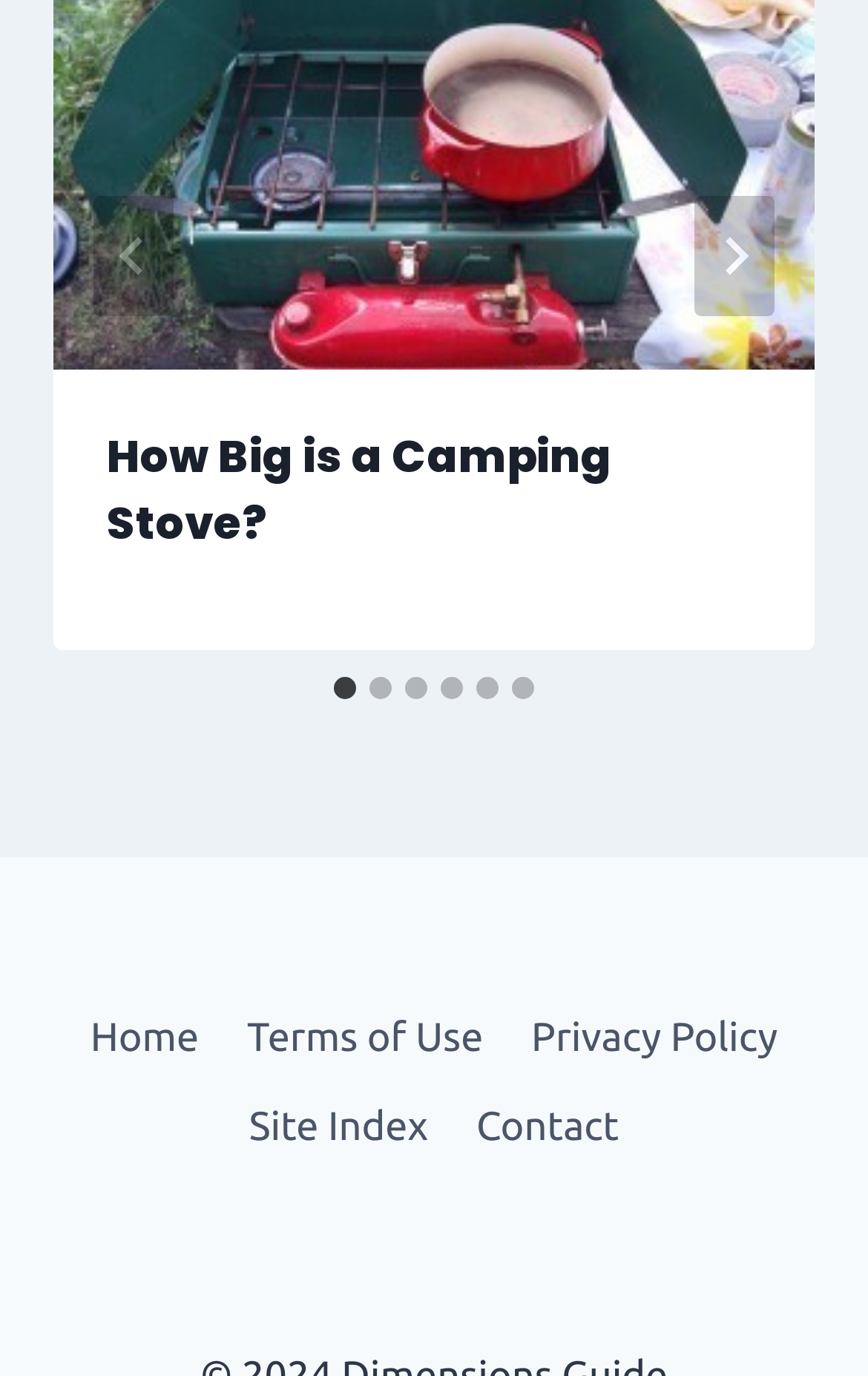Please answer the following question using a single word or phrase: 
How many navigation links are in the footer?

5